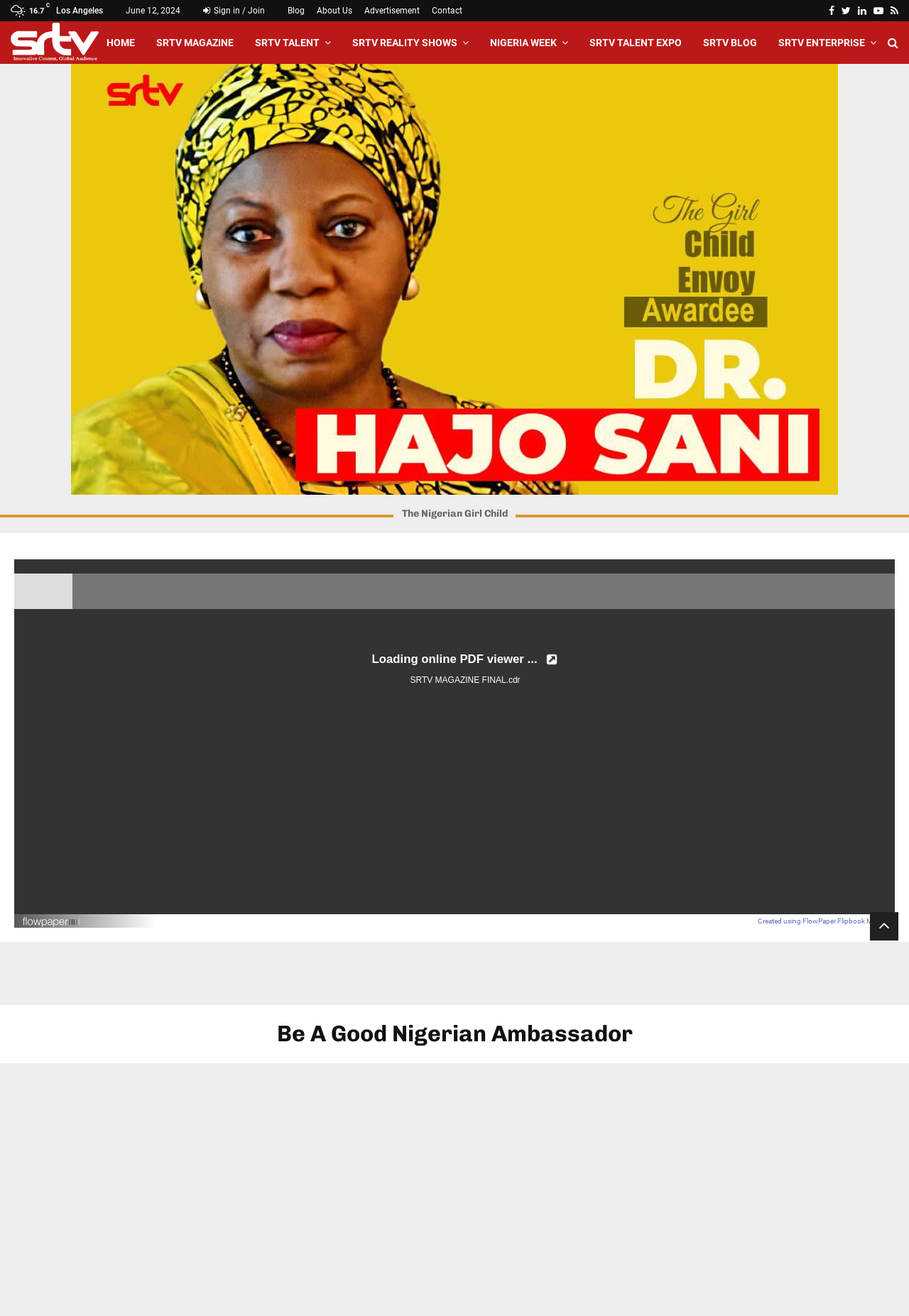Who is the person mentioned in the article?
Please give a detailed and thorough answer to the question, covering all relevant points.

The person mentioned in the article is H.E. DR. HAJO SANI, whose name is mentioned in the heading below the article.